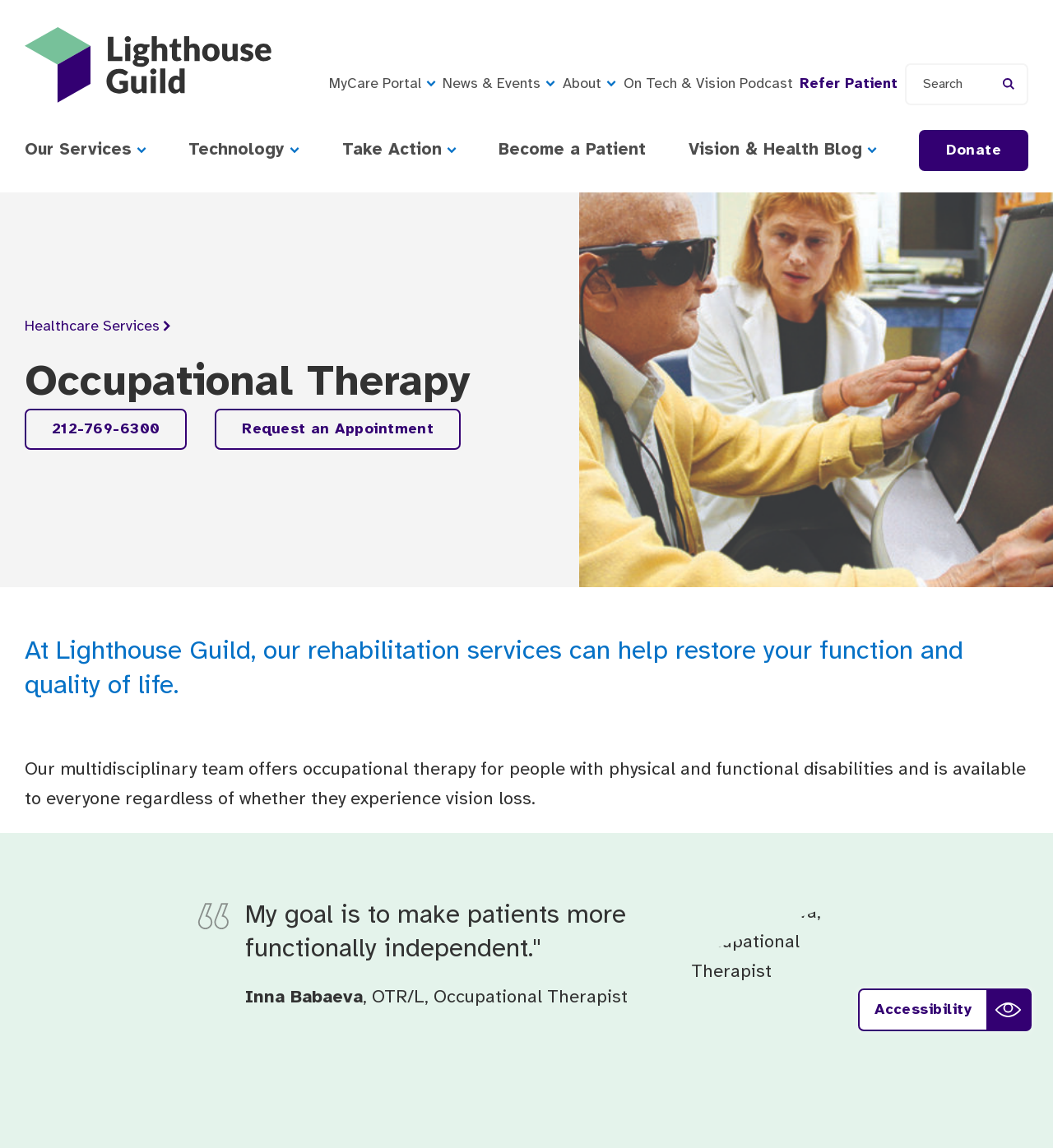Identify the bounding box coordinates for the region to click in order to carry out this instruction: "Search for a keyword". Provide the coordinates using four float numbers between 0 and 1, formatted as [left, top, right, bottom].

[0.859, 0.055, 0.977, 0.091]